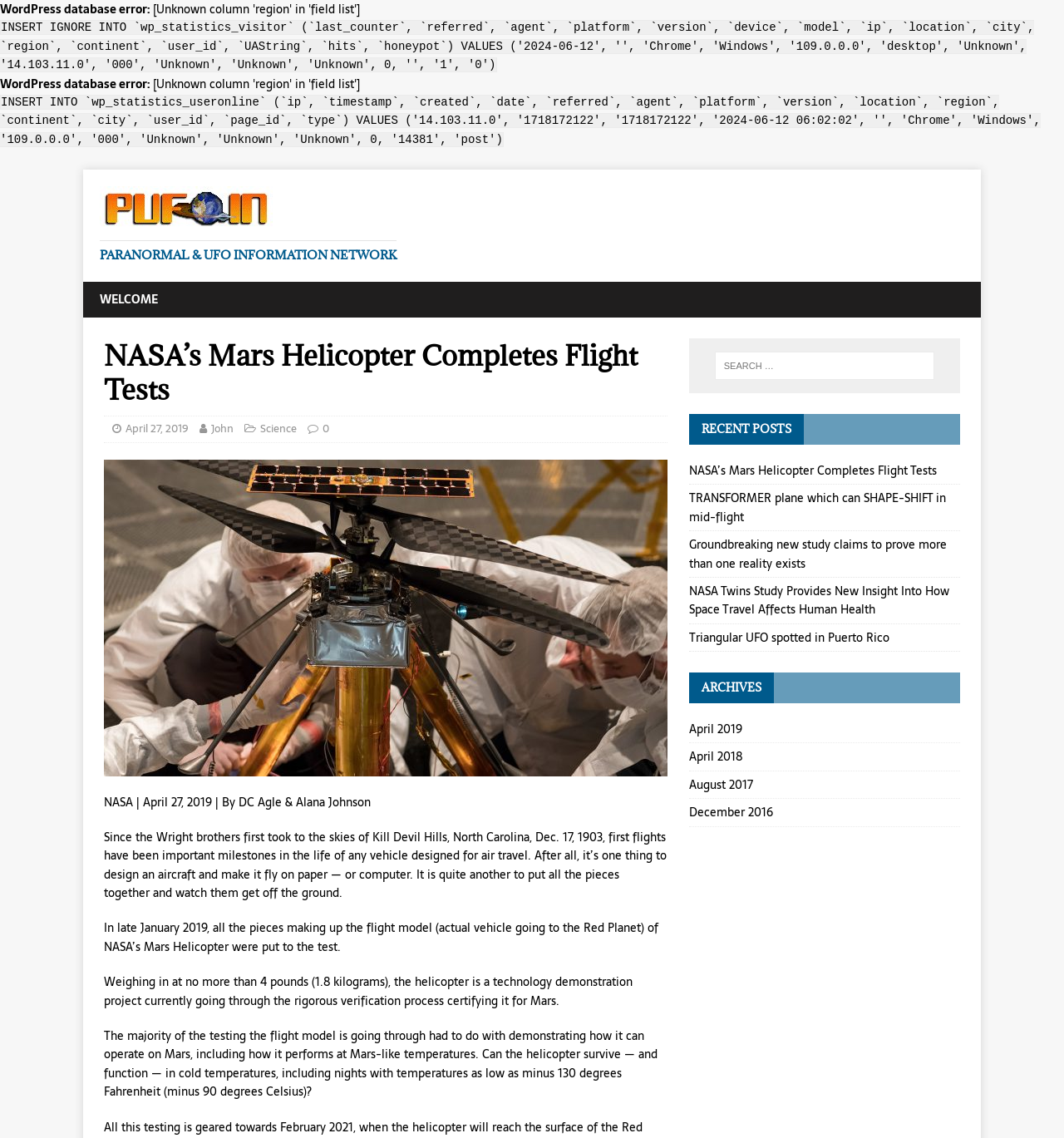Identify the bounding box coordinates of the section to be clicked to complete the task described by the following instruction: "Go to January 2022". The coordinates should be four float numbers between 0 and 1, formatted as [left, top, right, bottom].

None